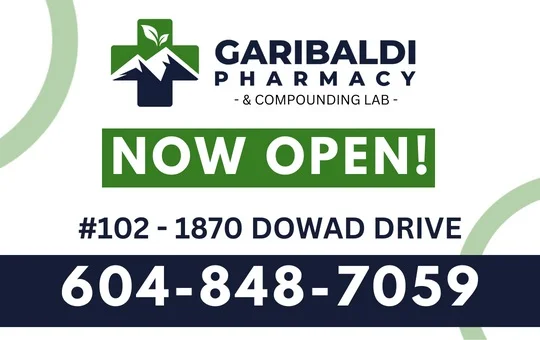Give a succinct answer to this question in a single word or phrase: 
What is the contact number of the pharmacy?

604-848-7059